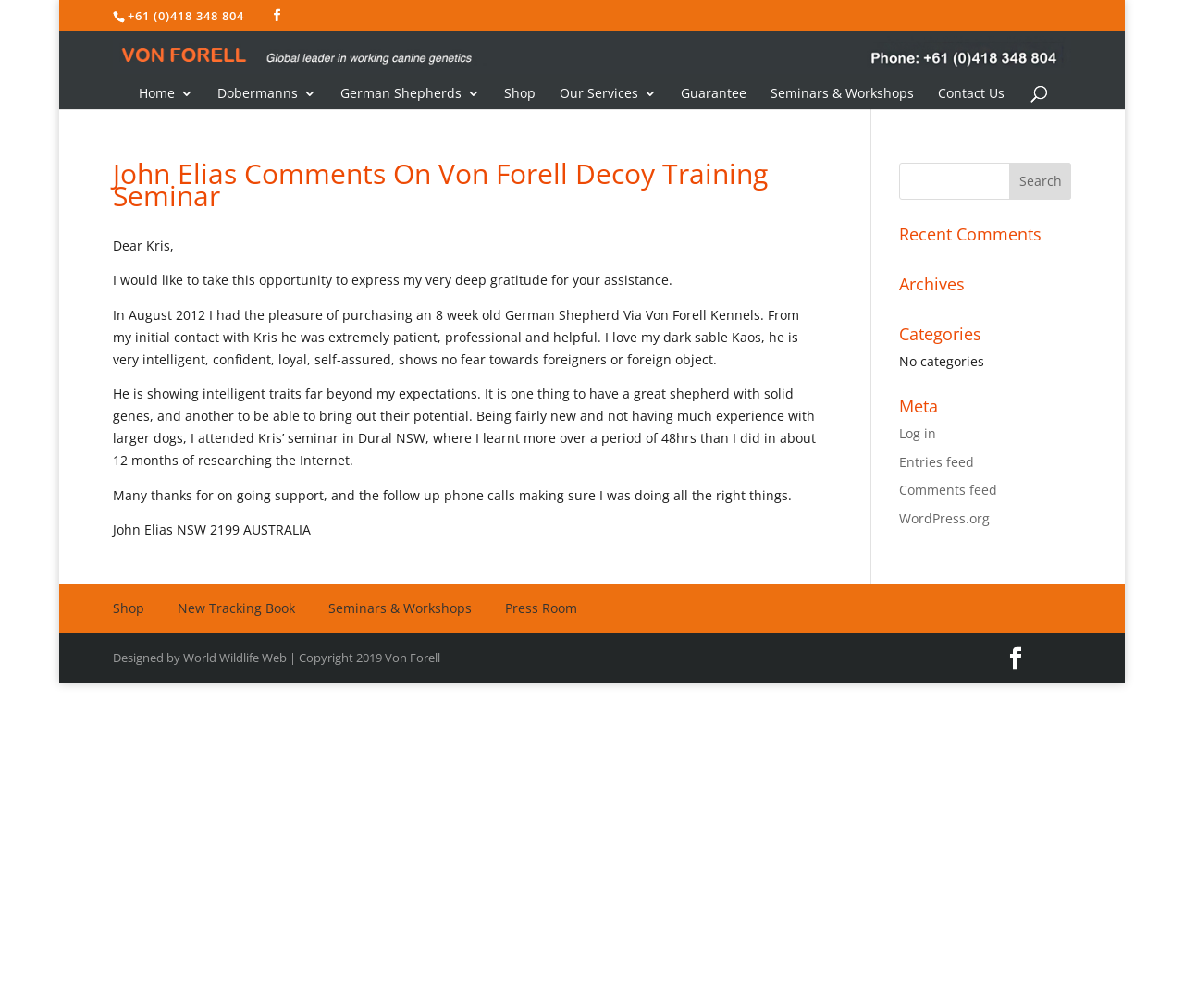Determine the bounding box coordinates of the target area to click to execute the following instruction: "Search for something."

[0.153, 0.03, 0.882, 0.032]